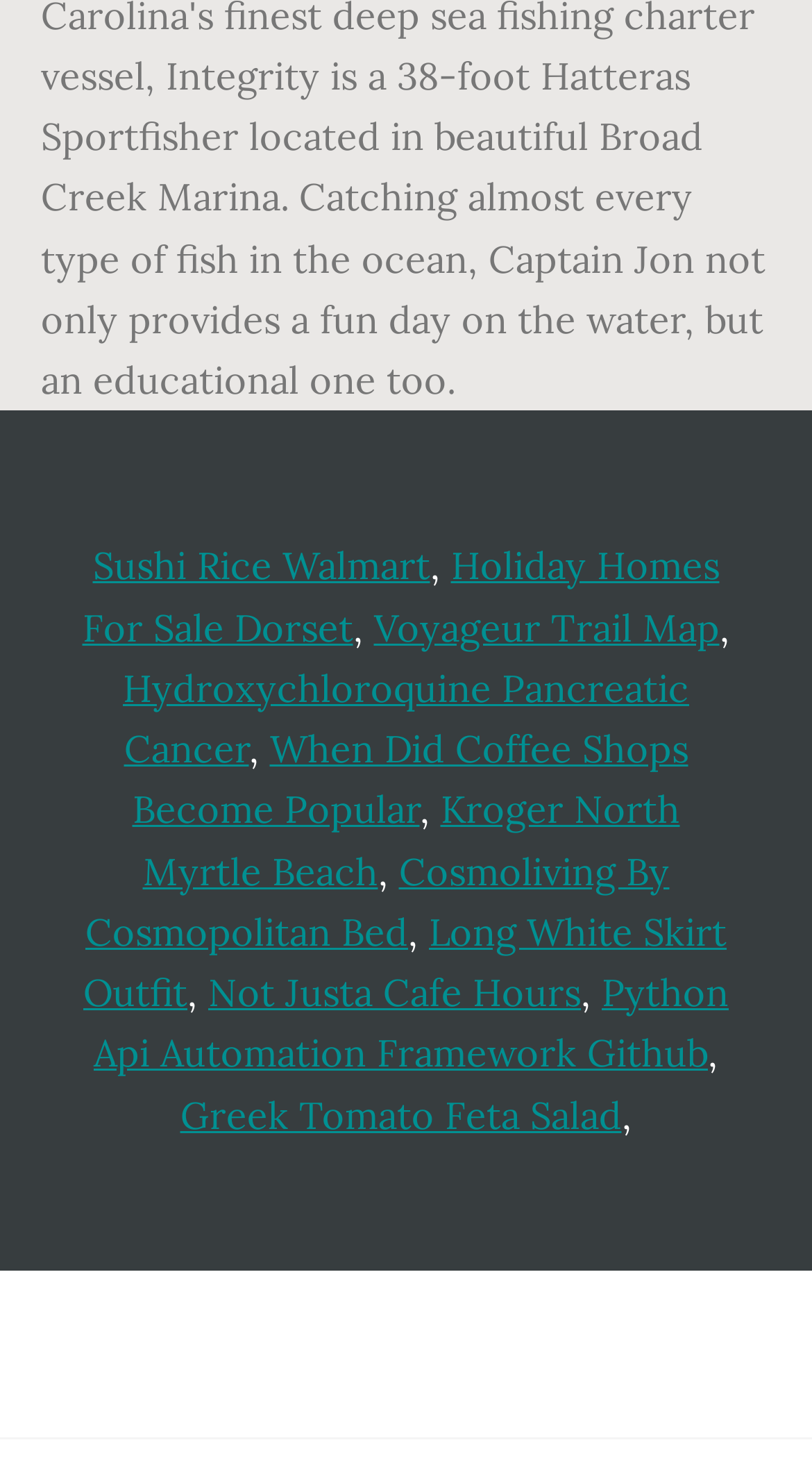Please mark the clickable region by giving the bounding box coordinates needed to complete this instruction: "Visit Holiday Homes For Sale Dorset".

[0.101, 0.368, 0.886, 0.442]